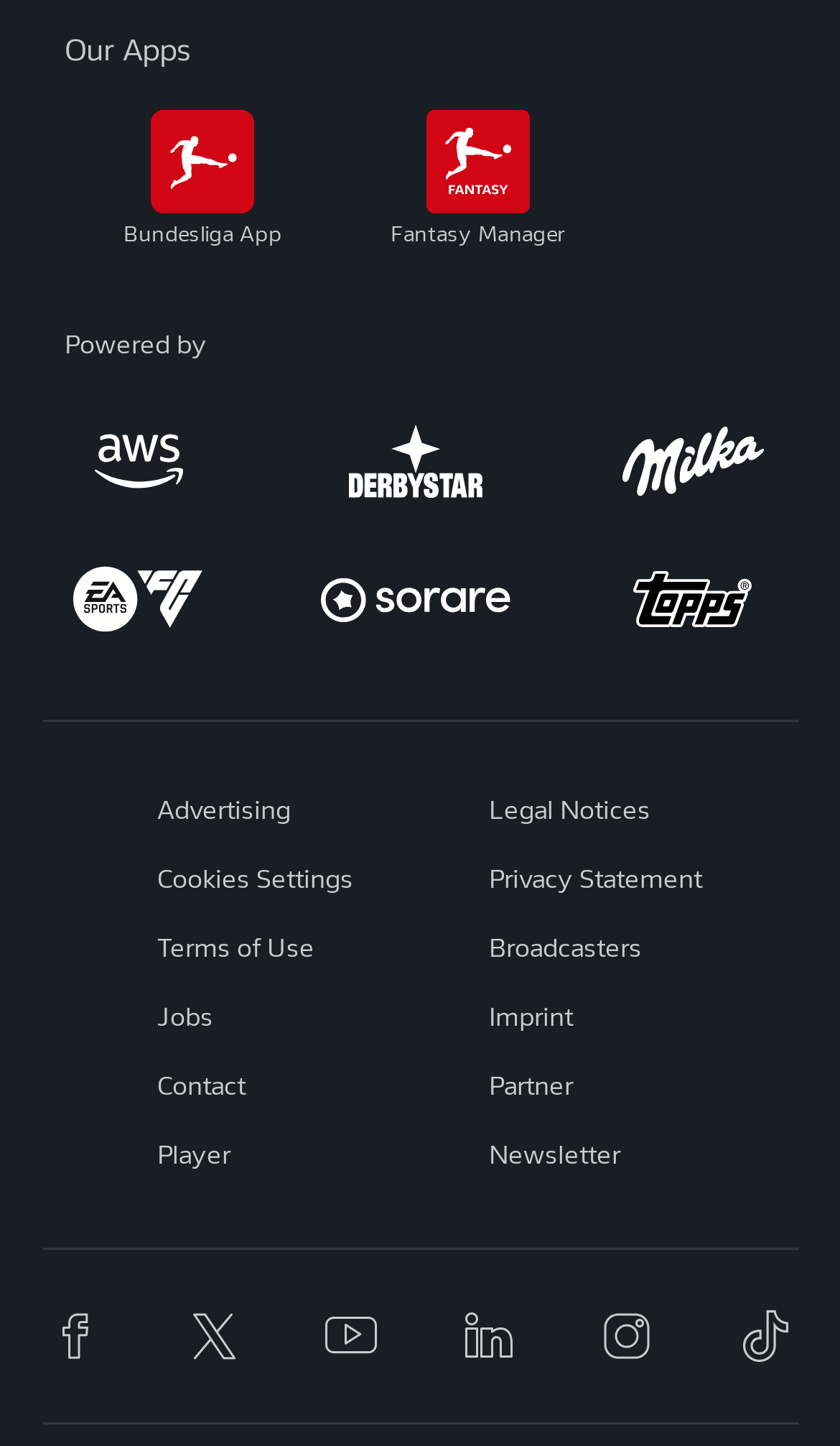Using the provided element description "Terms of Use", determine the bounding box coordinates of the UI element.

[0.187, 0.648, 0.374, 0.666]